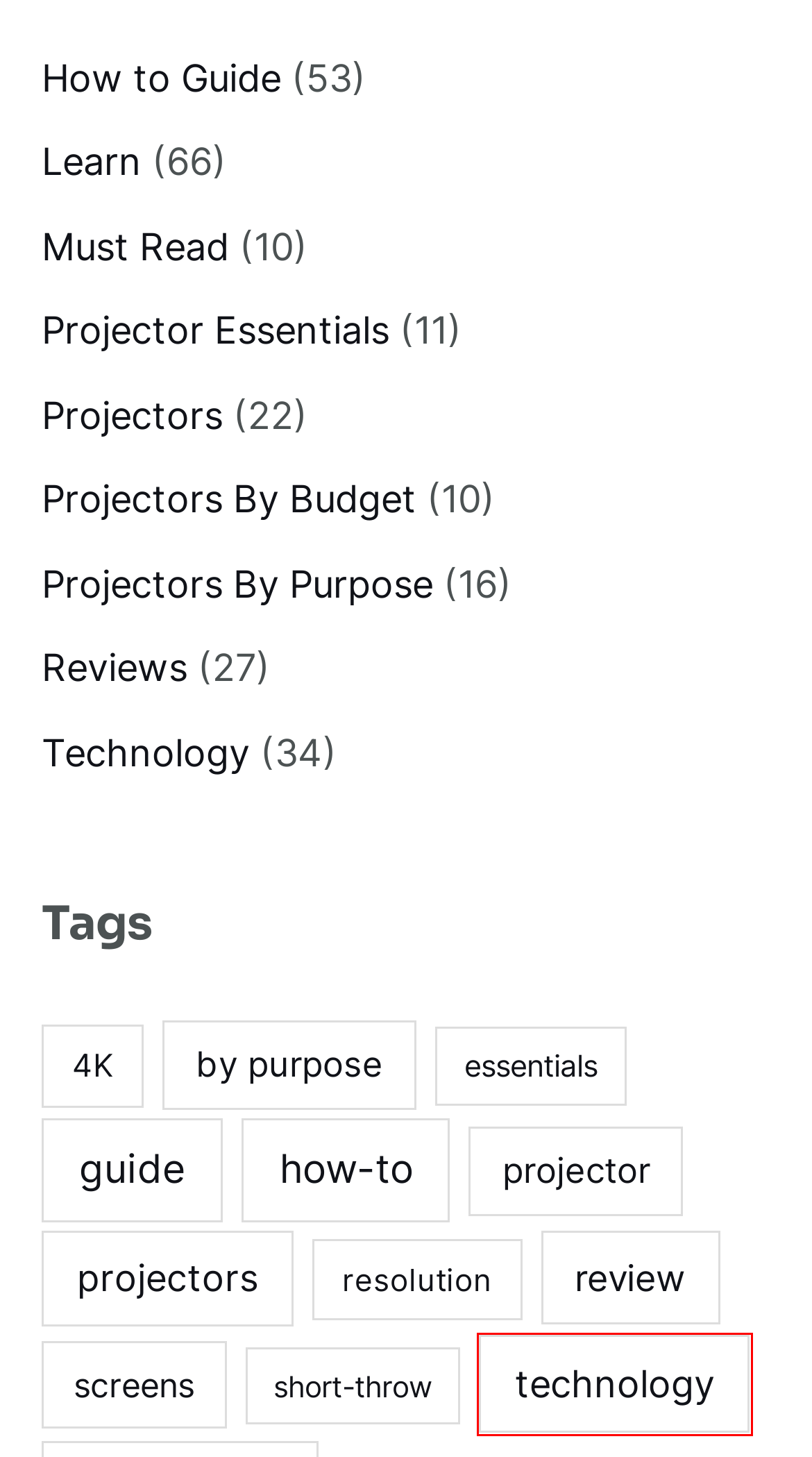You have a screenshot of a webpage with an element surrounded by a red bounding box. Choose the webpage description that best describes the new page after clicking the element inside the red bounding box. Here are the candidates:
A. technology – Projector Pool
B. 4K – Projector Pool
C. review – Projector Pool
D. how-to – Projector Pool
E. essentials – Projector Pool
F. Must Read – Projector Pool
G. projector – Projector Pool
H. resolution – Projector Pool

A